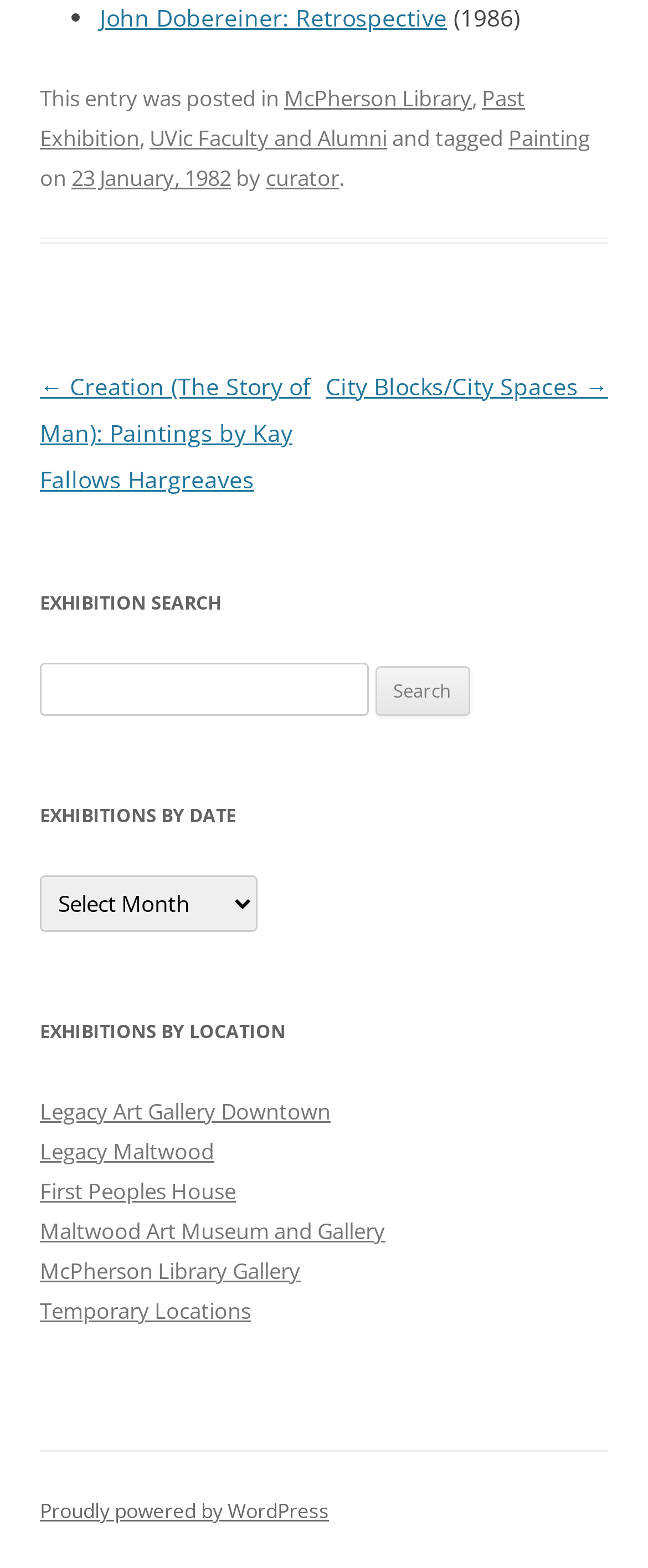Please identify the bounding box coordinates of where to click in order to follow the instruction: "Go to McPherson Library".

[0.438, 0.053, 0.728, 0.072]